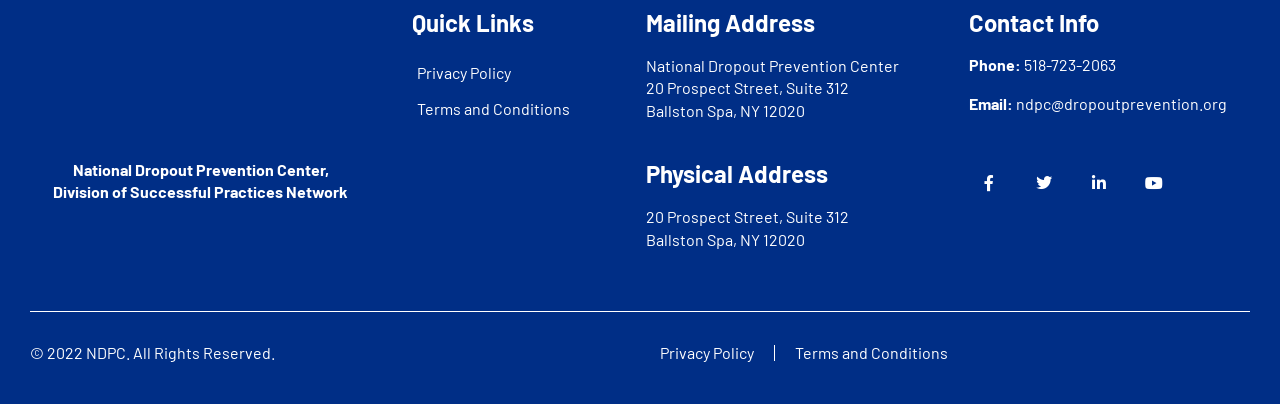What is the copyright year of the organization's website?
Please give a detailed and elaborate answer to the question.

The copyright year of the organization's website can be found in the static text element '© 2022 NDPC. All Rights Reserved.' which is located at the bottom of the webpage.